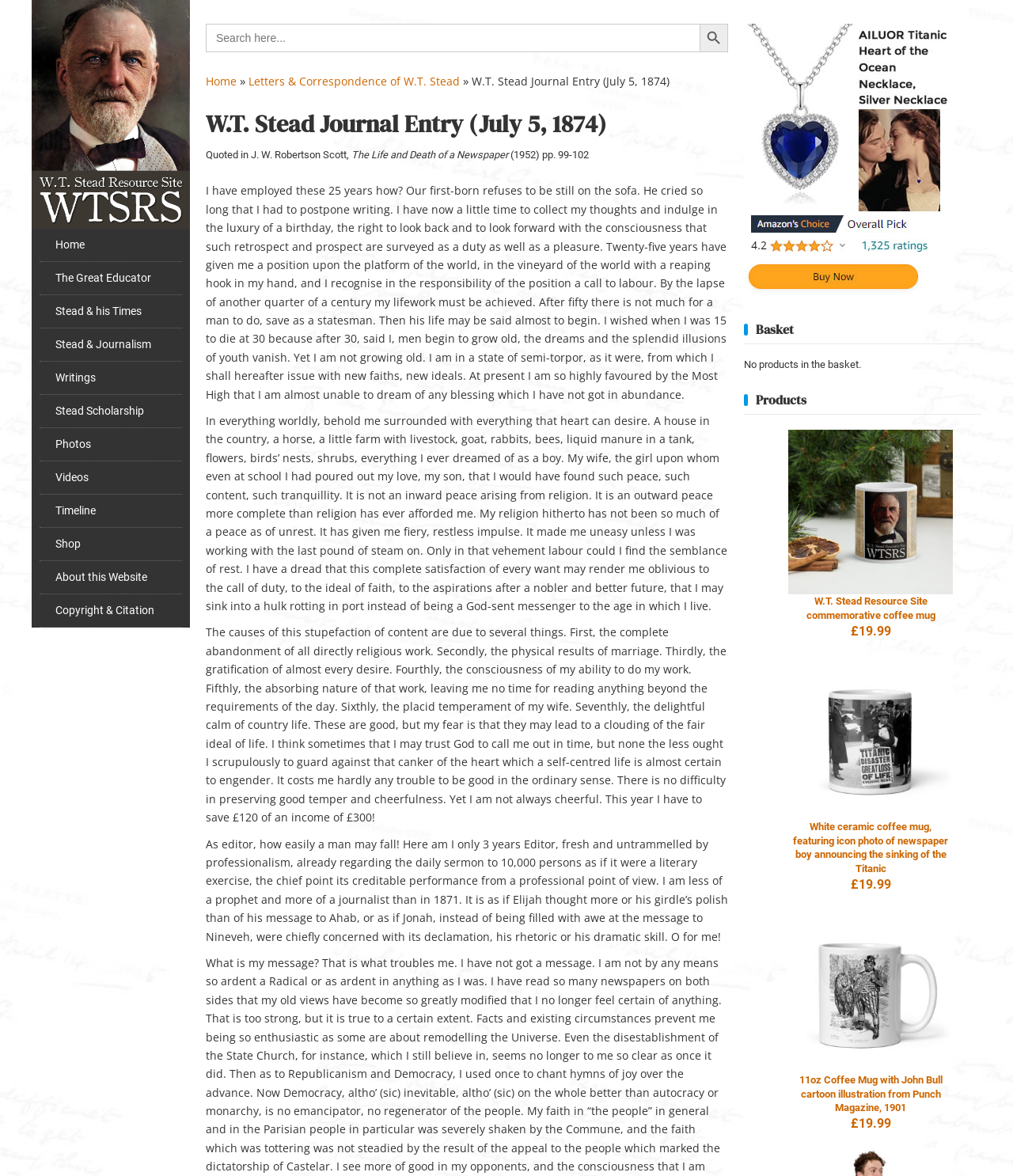Please reply with a single word or brief phrase to the question: 
How many navigation links are on the left side of the webpage?

11